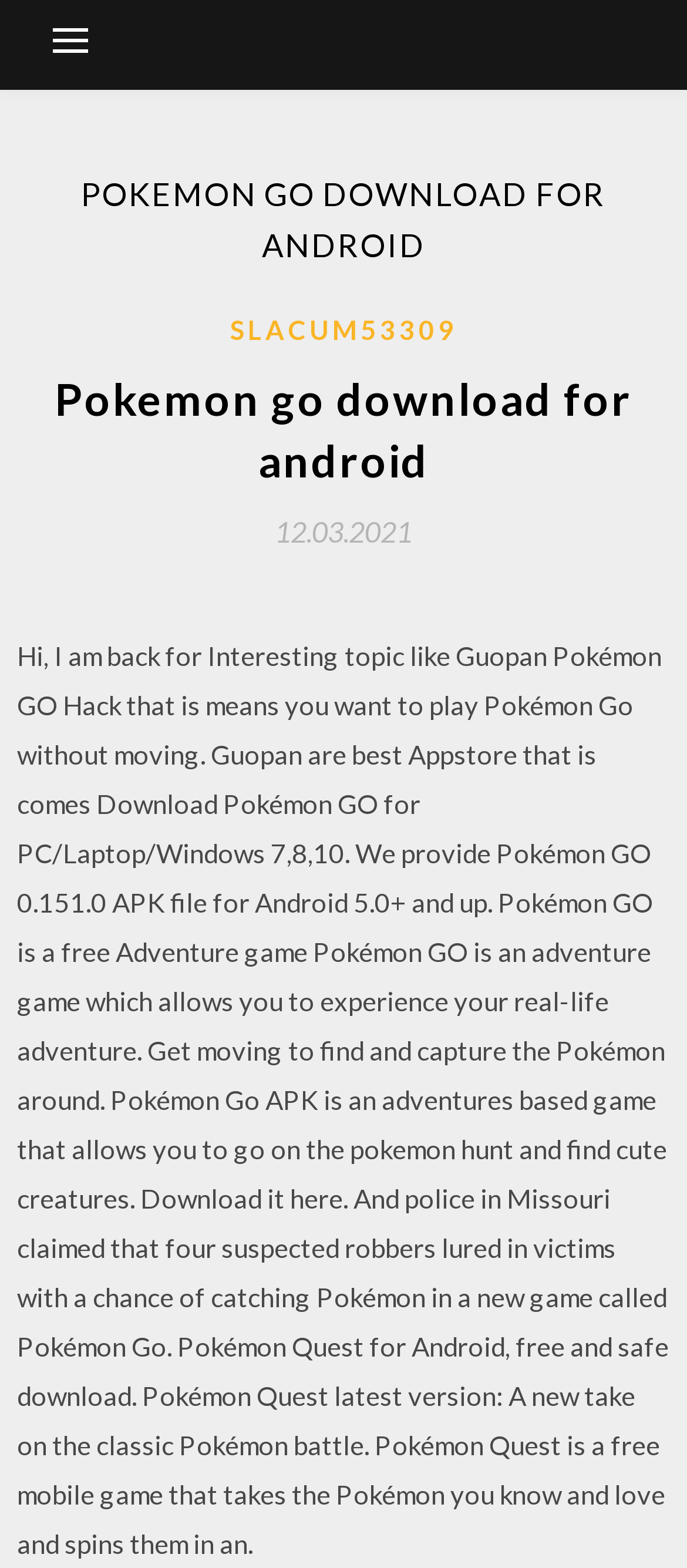Find and extract the text of the primary heading on the webpage.

POKEMON GO DOWNLOAD FOR ANDROID